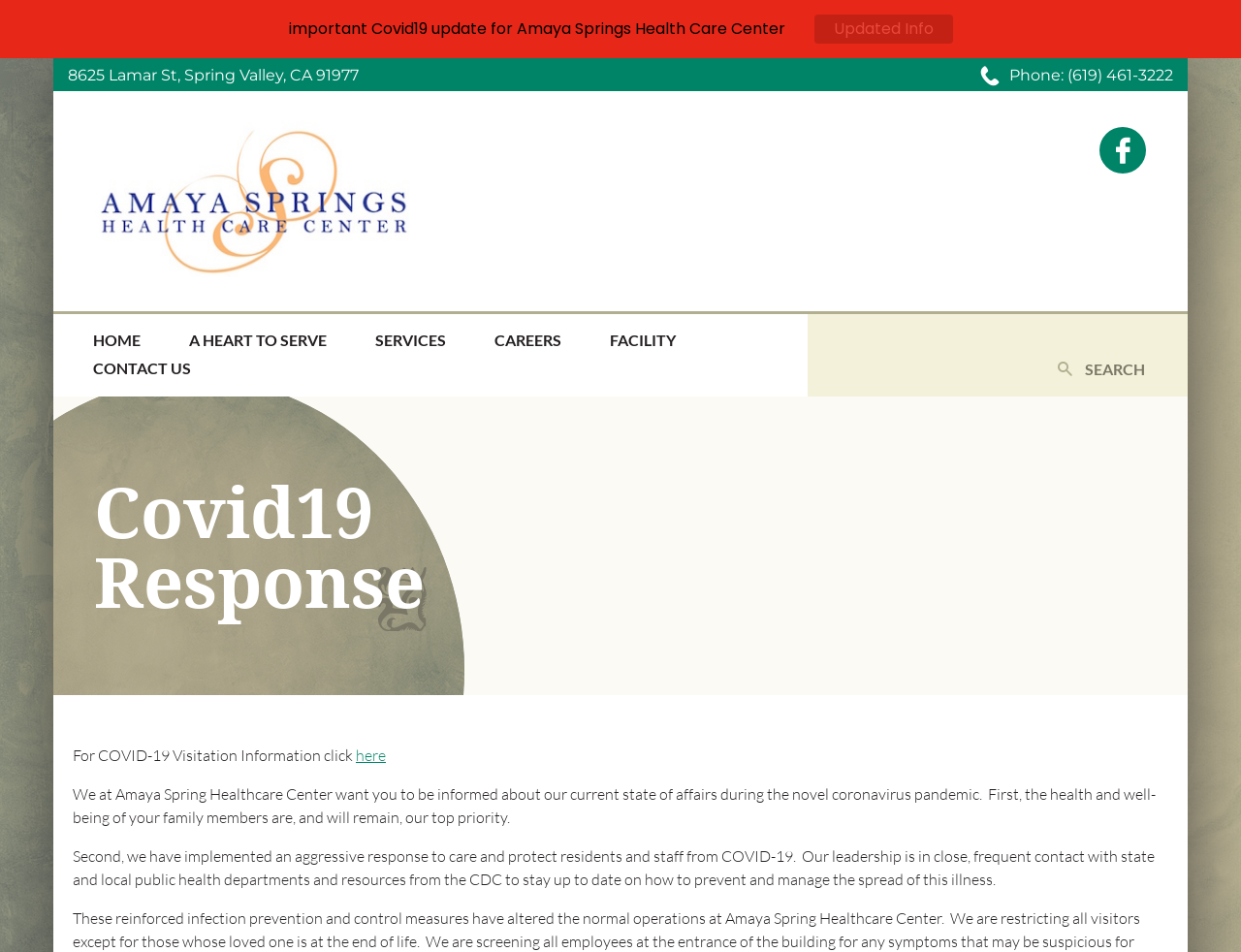Pinpoint the bounding box coordinates of the element to be clicked to execute the instruction: "visit Amaya Springs Health Care Center homepage".

[0.076, 0.128, 0.333, 0.149]